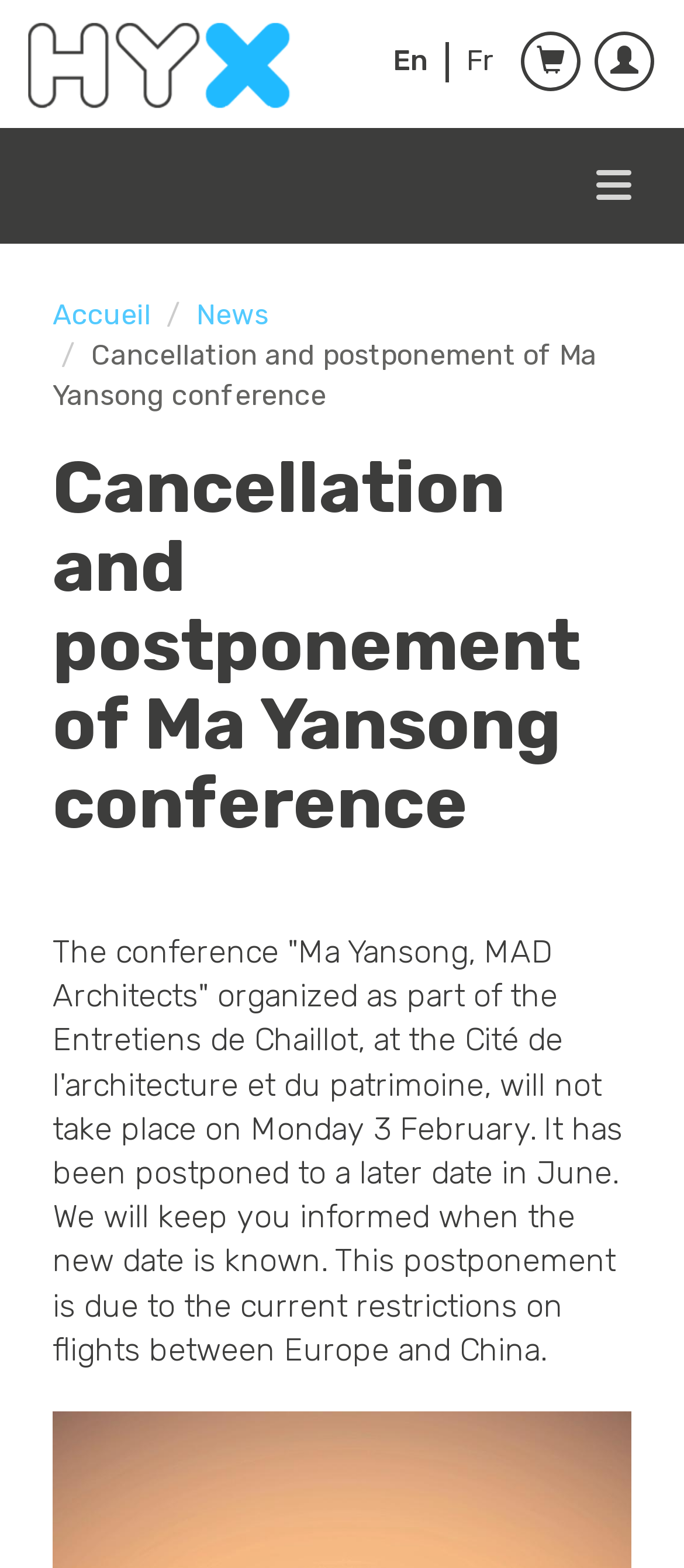What is the conference about?
Please use the image to provide a one-word or short phrase answer.

Ma Yansong, MAD Architects